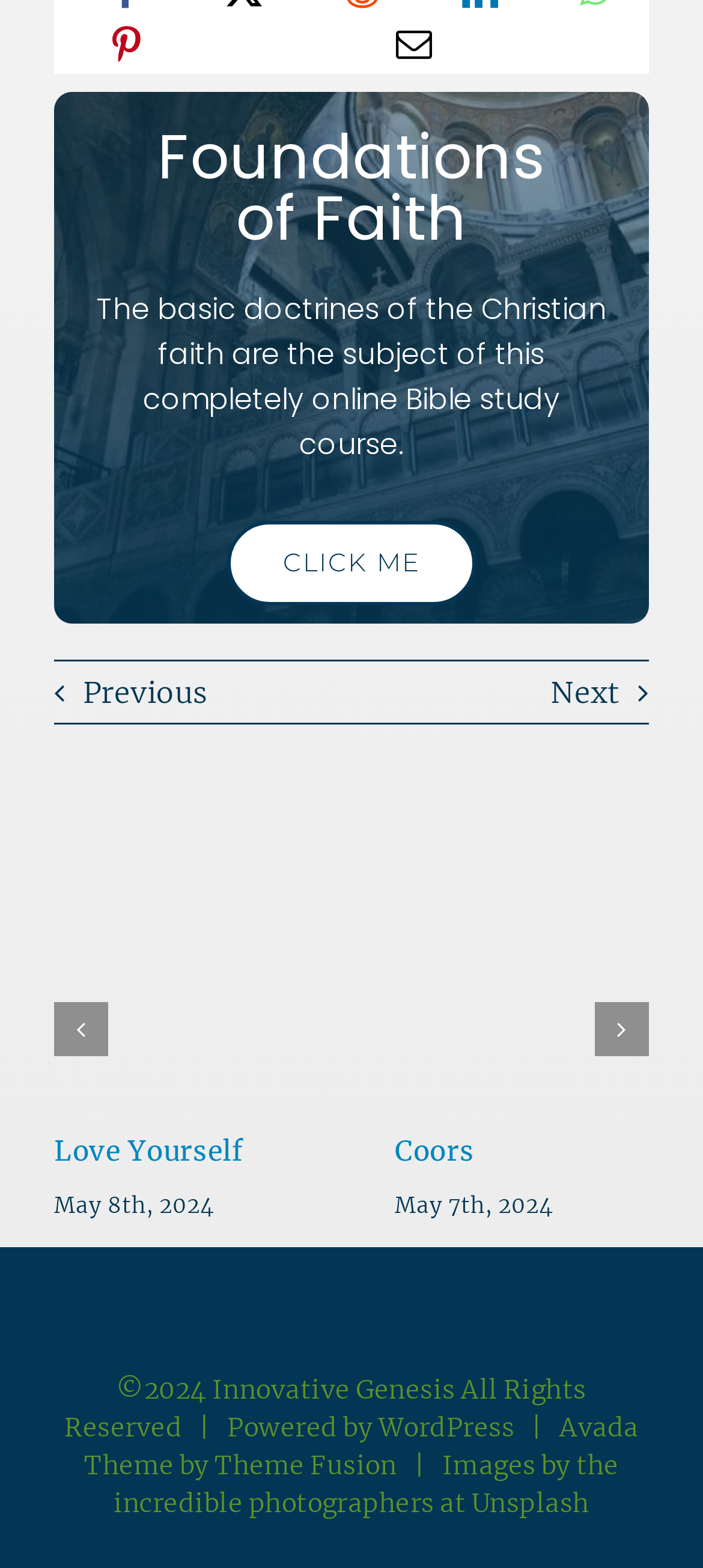What is the date of the 'May the Fourth be With You' lesson?
Based on the screenshot, respond with a single word or phrase.

May 4th, 2024